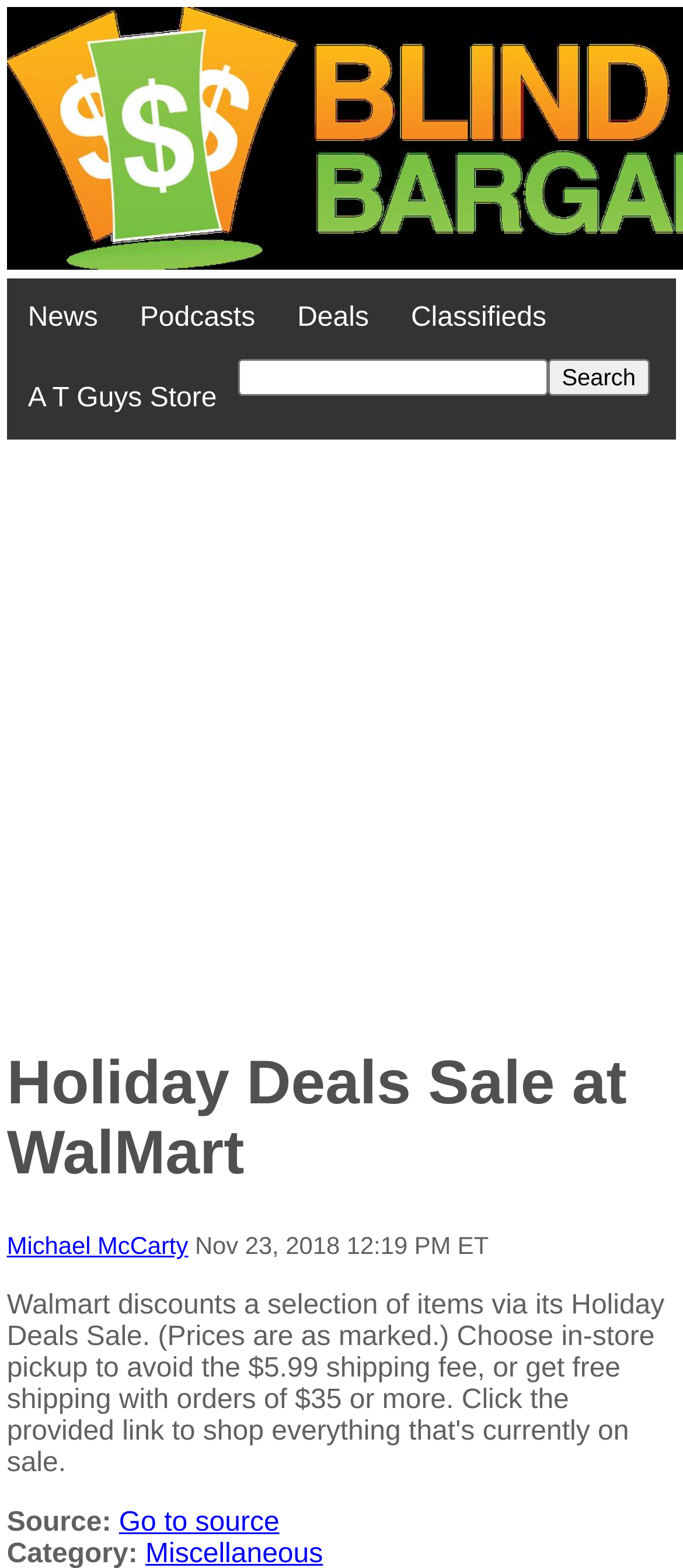Please answer the following question using a single word or phrase: 
Who is the author of the article?

Michael McCarty